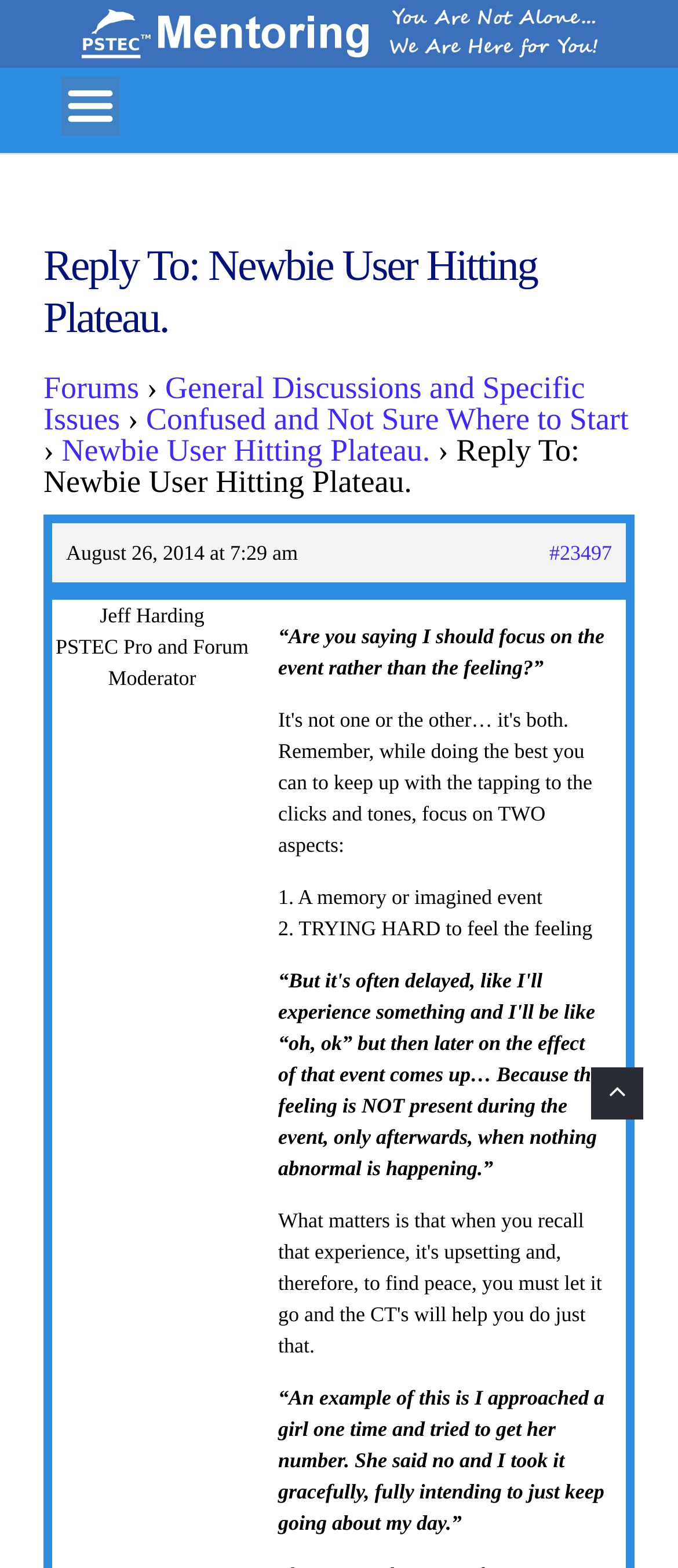What is the date of the current post?
Based on the image content, provide your answer in one word or a short phrase.

August 26, 2014